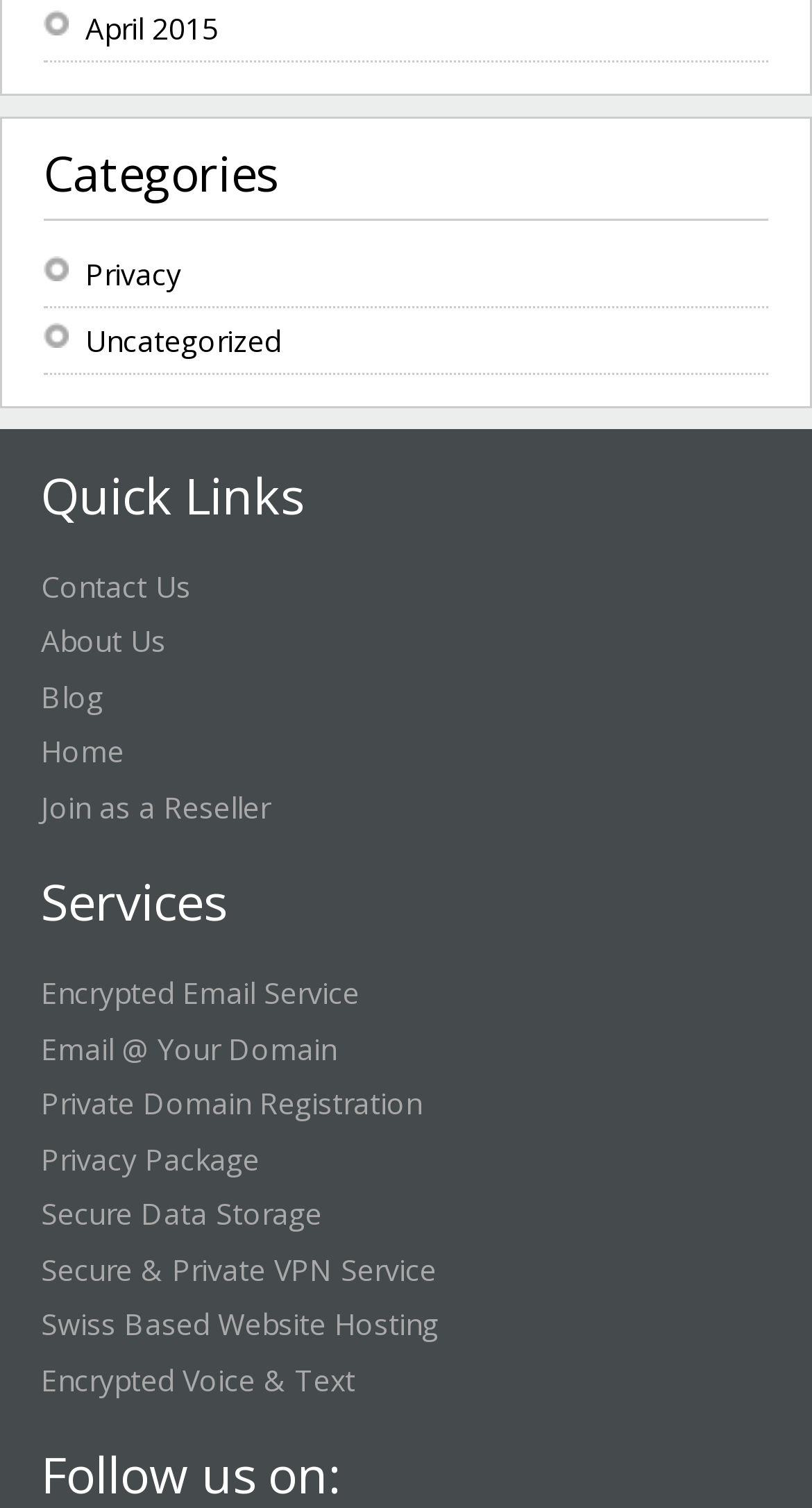Identify the bounding box coordinates for the element that needs to be clicked to fulfill this instruction: "Learn about privacy". Provide the coordinates in the format of four float numbers between 0 and 1: [left, top, right, bottom].

[0.105, 0.168, 0.223, 0.194]